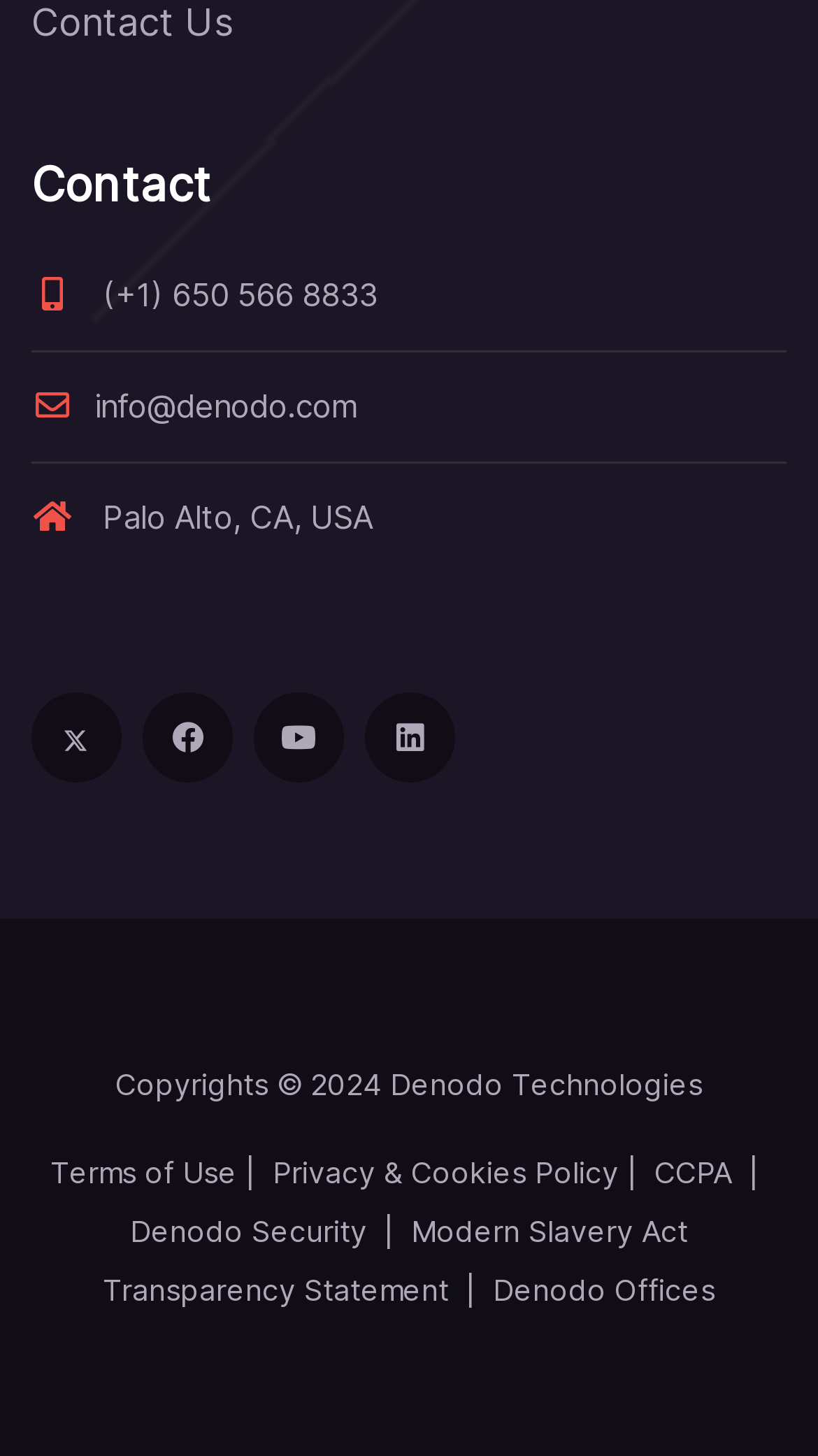Find the bounding box coordinates for the HTML element described as: "Terms of Use". The coordinates should consist of four float values between 0 and 1, i.e., [left, top, right, bottom].

[0.062, 0.793, 0.29, 0.817]